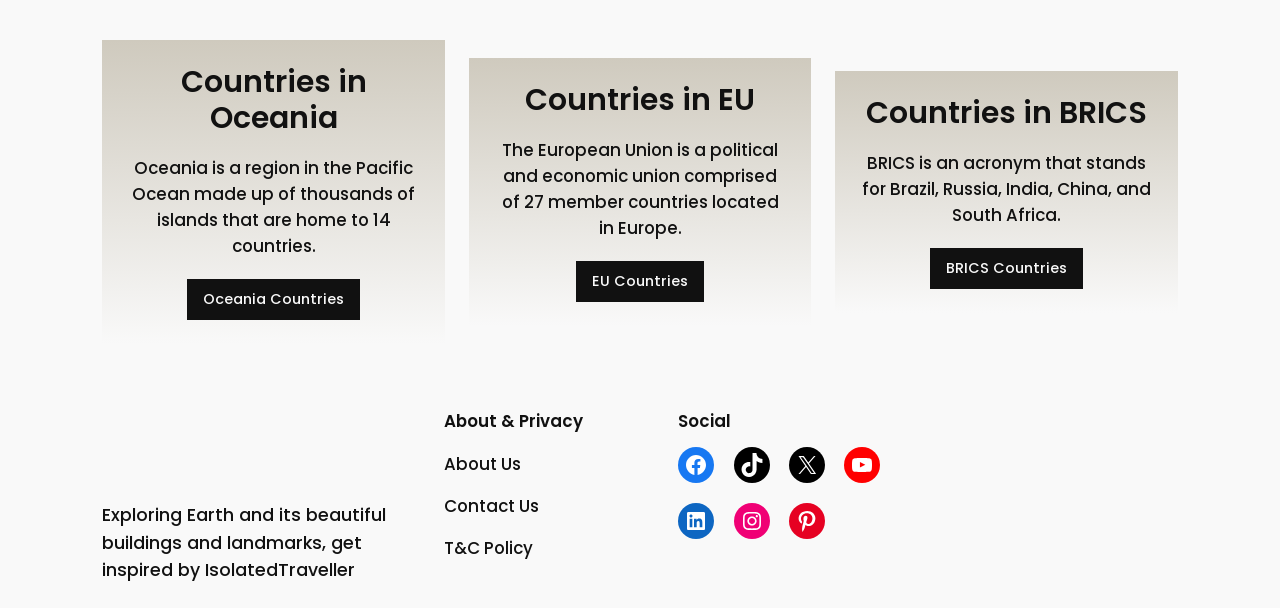Answer the question with a single word or phrase: 
What does BRICS stand for?

Brazil, Russia, India, China, and South Africa